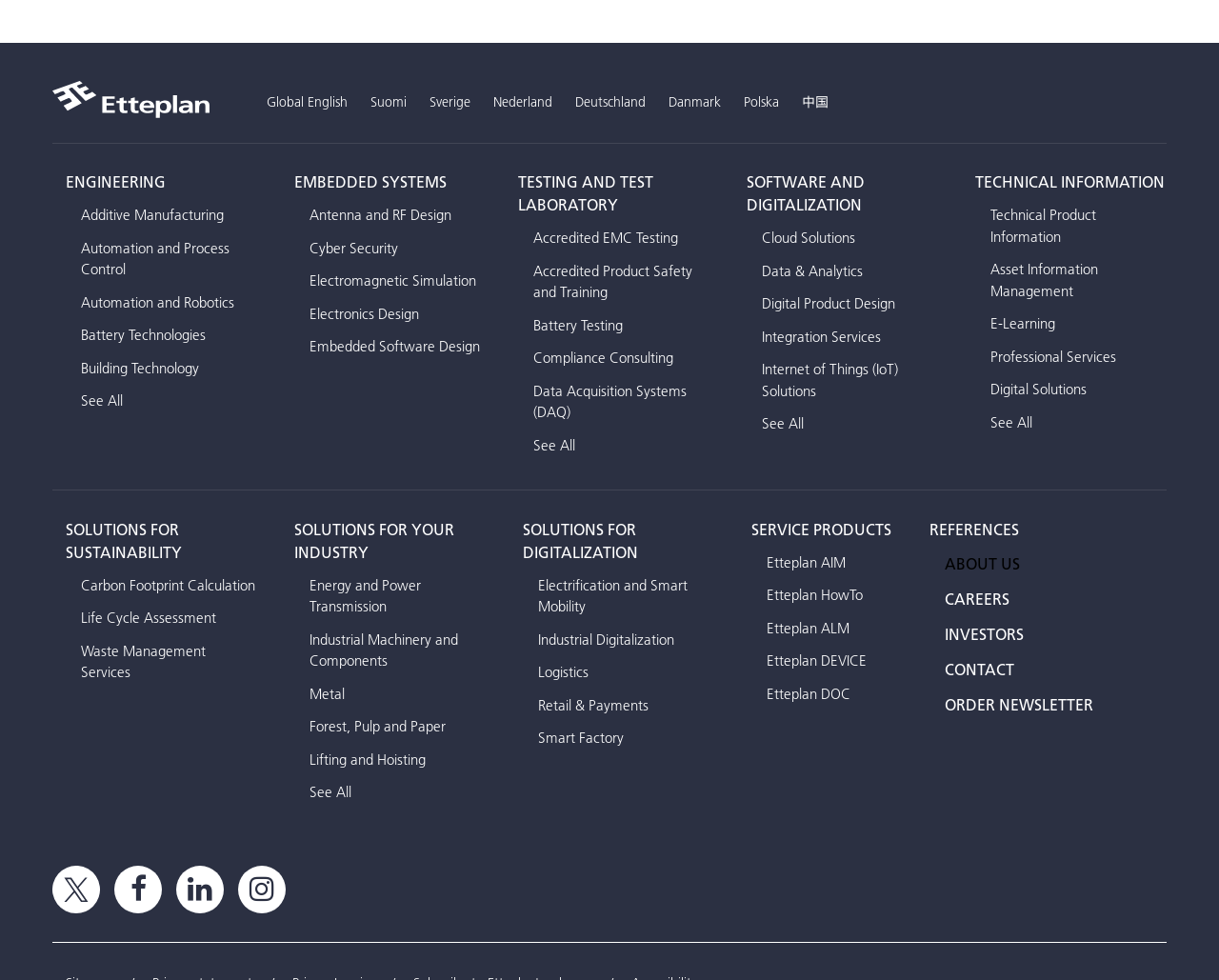How many subcategories are under ENGINEERING?
Please elaborate on the answer to the question with detailed information.

I clicked on the 'ENGINEERING' link in the footer top main menu and counted the number of subcategories, which are Additive Manufacturing, Automation and Process Control, Automation and Robotics, Battery Technologies, Building Technology, and See All.